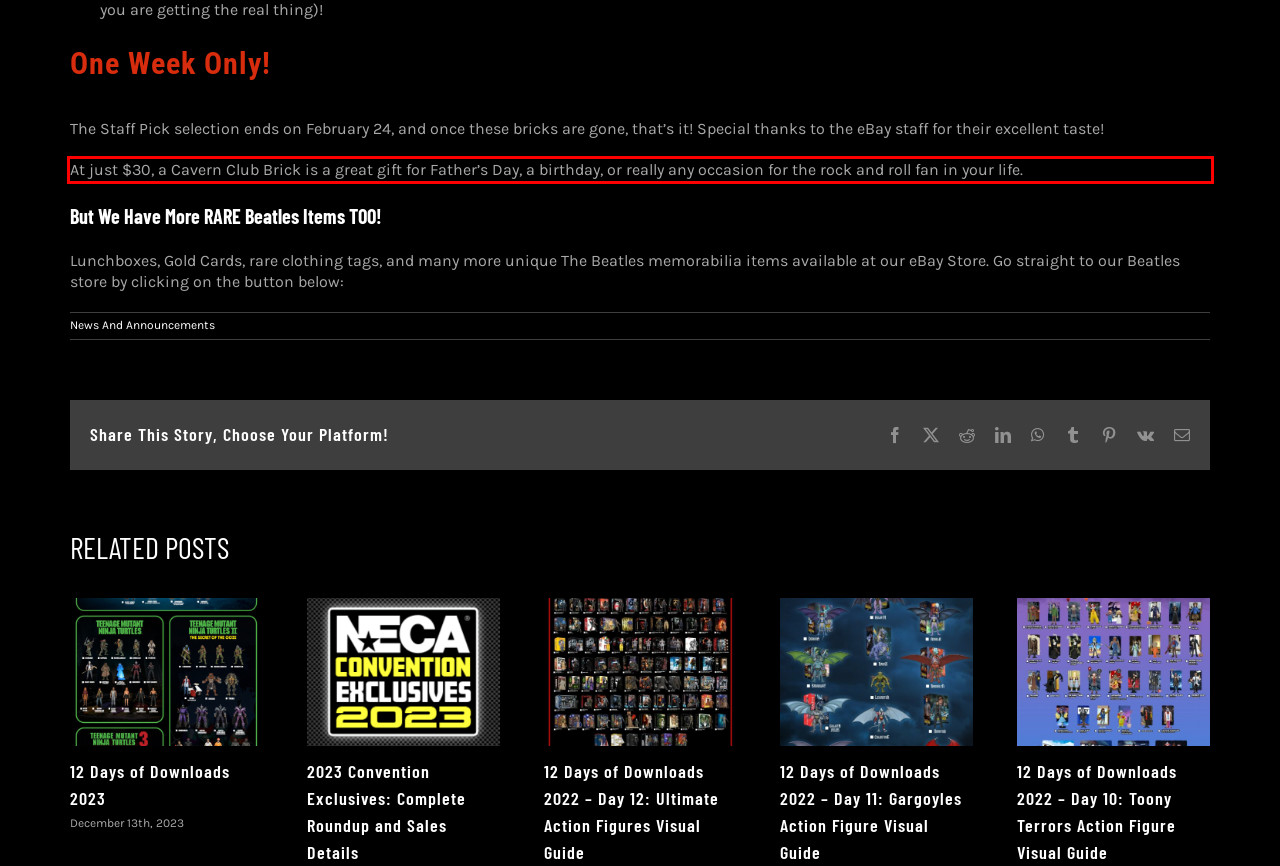You have a screenshot of a webpage, and there is a red bounding box around a UI element. Utilize OCR to extract the text within this red bounding box.

At just $30, a Cavern Club Brick is a great gift for Father’s Day, a birthday, or really any occasion for the rock and roll fan in your life.